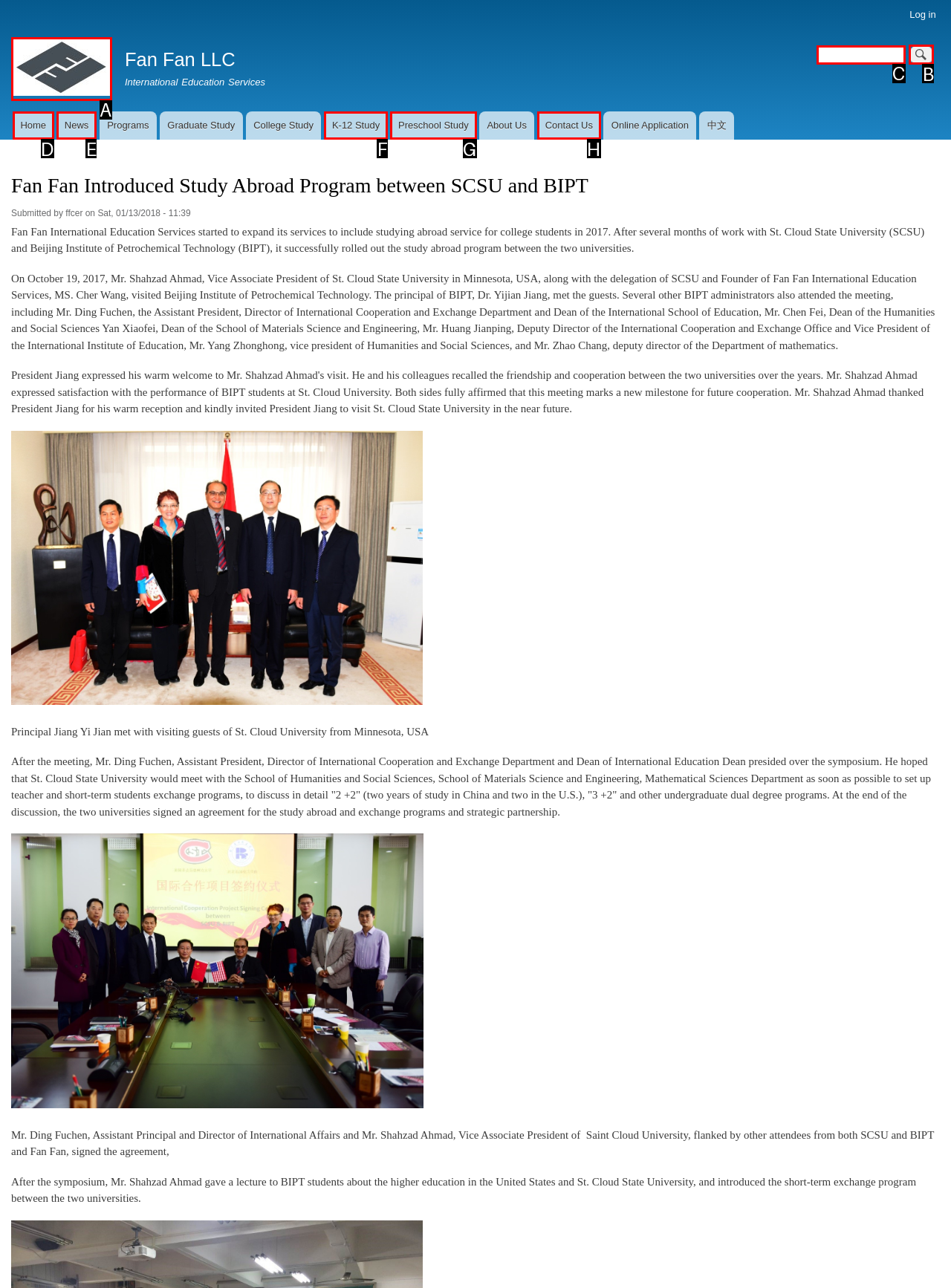Tell me which one HTML element I should click to complete this task: Search for something Answer with the option's letter from the given choices directly.

B